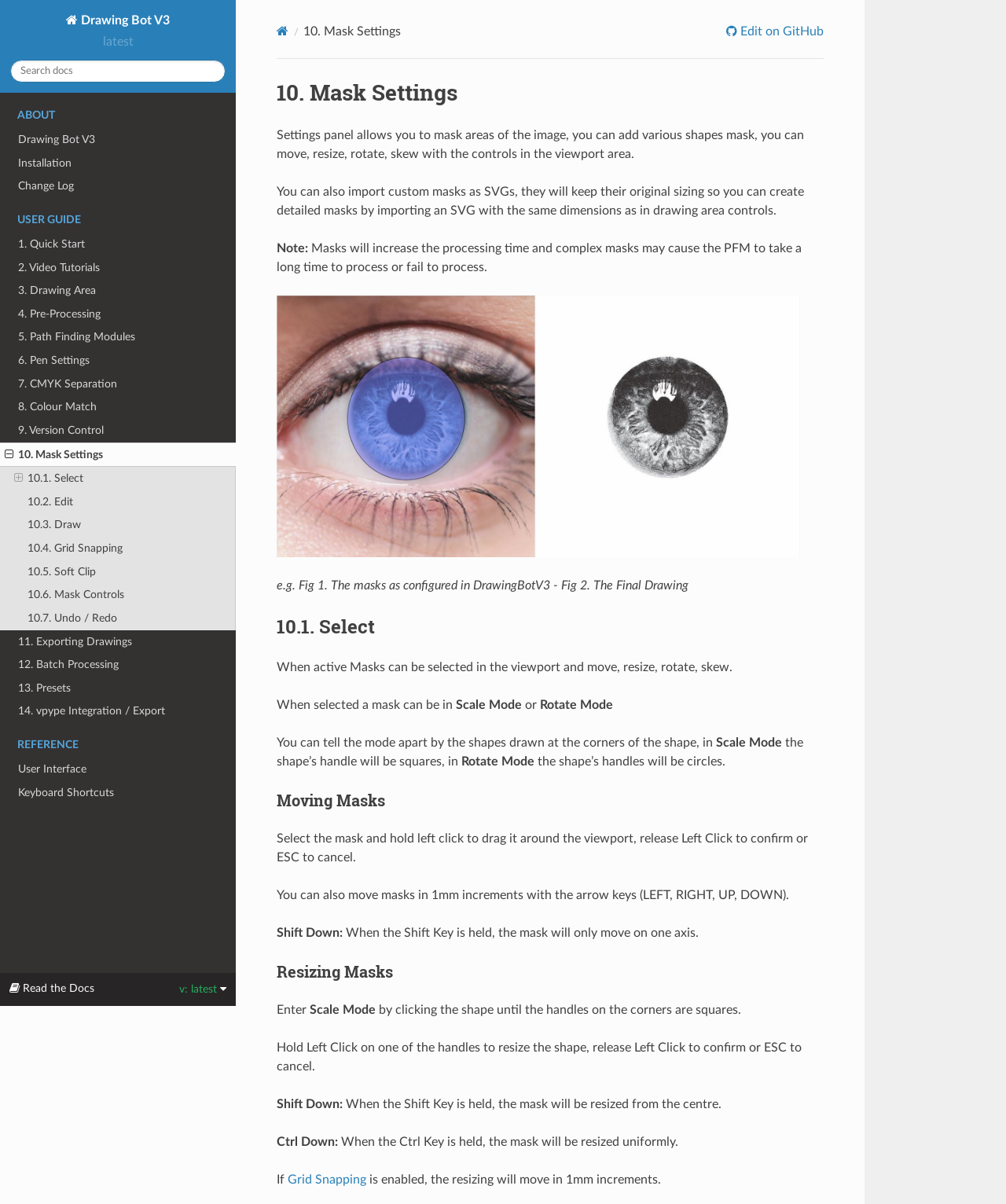Explain the webpage in detail.

The webpage is a documentation page for the "Mask Settings" feature of the "Drawing Bot V3" software, version 1.6.10. At the top, there is a navigation menu with links to various sections, including "ABOUT", "USER GUIDE", and "REFERENCE". Below the navigation menu, there is a search bar where users can search for specific topics within the documentation.

On the left side of the page, there is a sidebar with links to different sections of the documentation, including "1. Quick Start", "2. Video Tutorials", and "10. Mask Settings", which is the current section. The sidebar also has a heading "REFERENCE" with links to "User Interface" and "Keyboard Shortcuts".

The main content of the page is divided into several sections, each with a heading and descriptive text. The first section explains the purpose of the "Mask Settings" feature, which allows users to mask areas of an image and add various shapes to the mask. The section also notes that masks can increase processing time and may cause the software to take a long time to process or fail to process.

Below the introductory section, there is an image comparing the original image with the final drawing after applying masks. The image is accompanied by a descriptive text explaining the difference between the two.

The subsequent sections explain how to select, move, resize, and rotate masks in the viewport area. Each section has descriptive text and some have accompanying icons. The sections also provide tips on how to use the Shift and Ctrl keys to modify the behavior of the mask manipulation tools.

Overall, the webpage provides detailed documentation on how to use the "Mask Settings" feature of the "Drawing Bot V3" software, with clear explanations and accompanying images and icons.